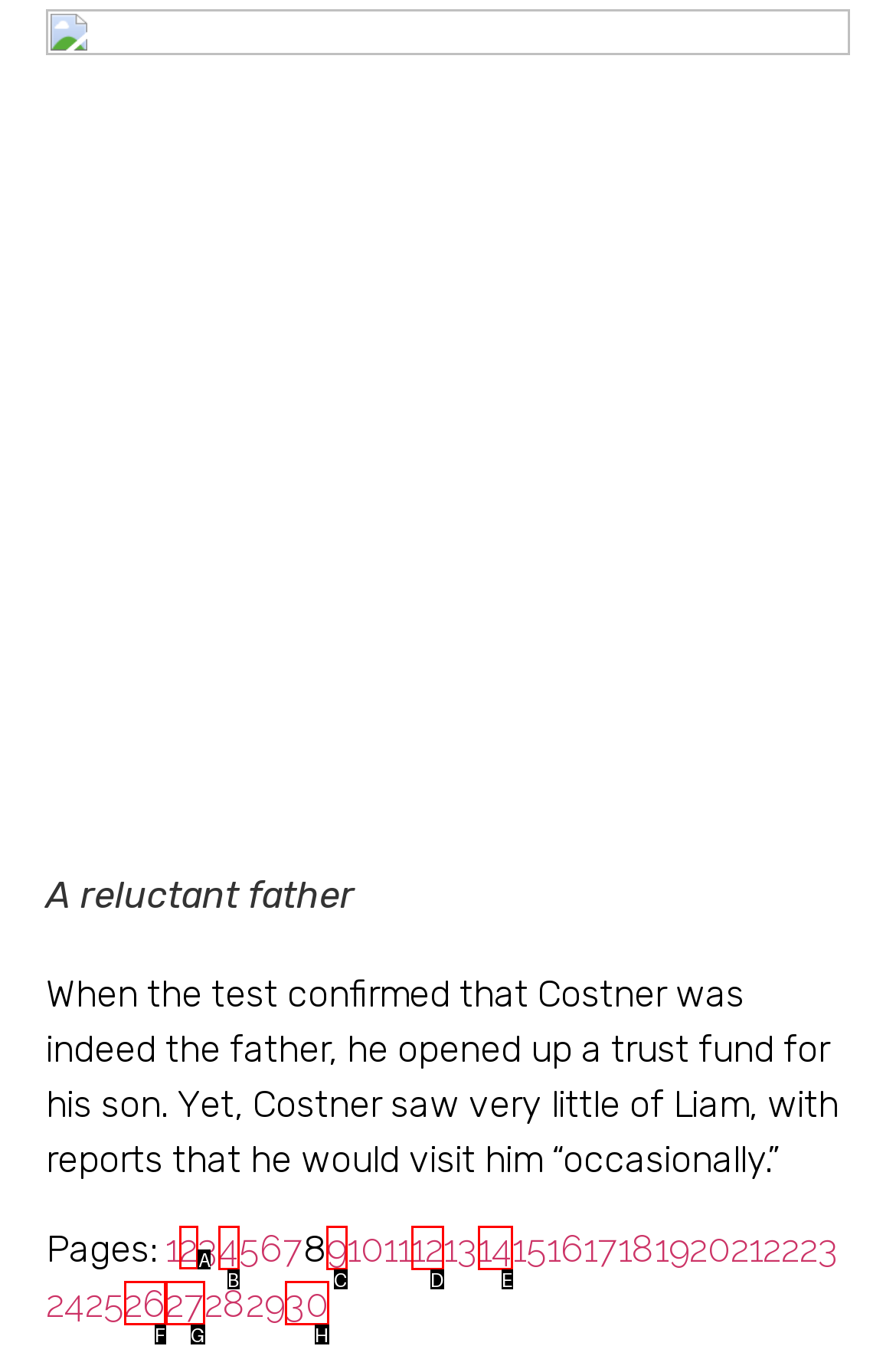Tell me which letter corresponds to the UI element that should be clicked to fulfill this instruction: Go to page 2
Answer using the letter of the chosen option directly.

A